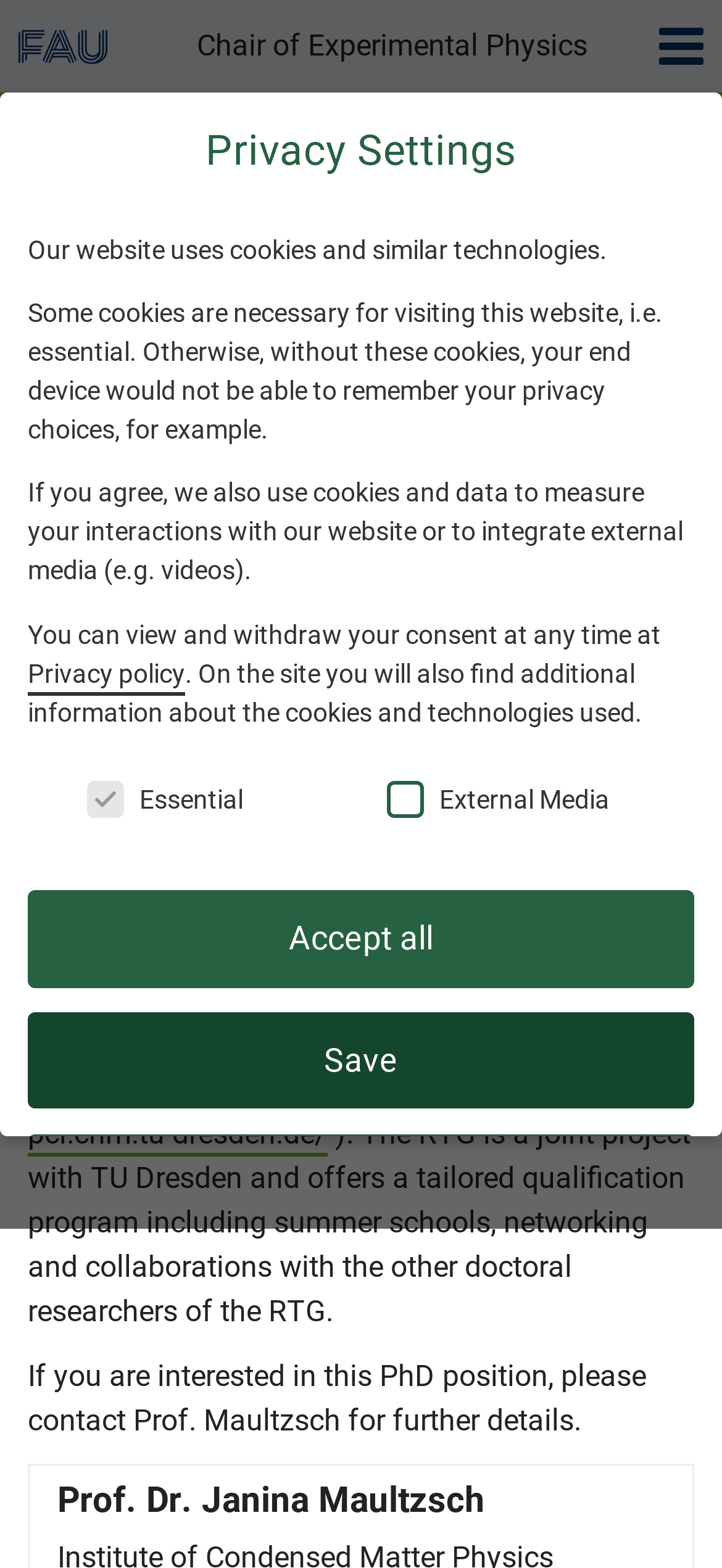Find the bounding box coordinates for the area that must be clicked to perform this action: "Contact Prof. Dr. Janina Maultzsch".

[0.079, 0.937, 0.672, 0.97]